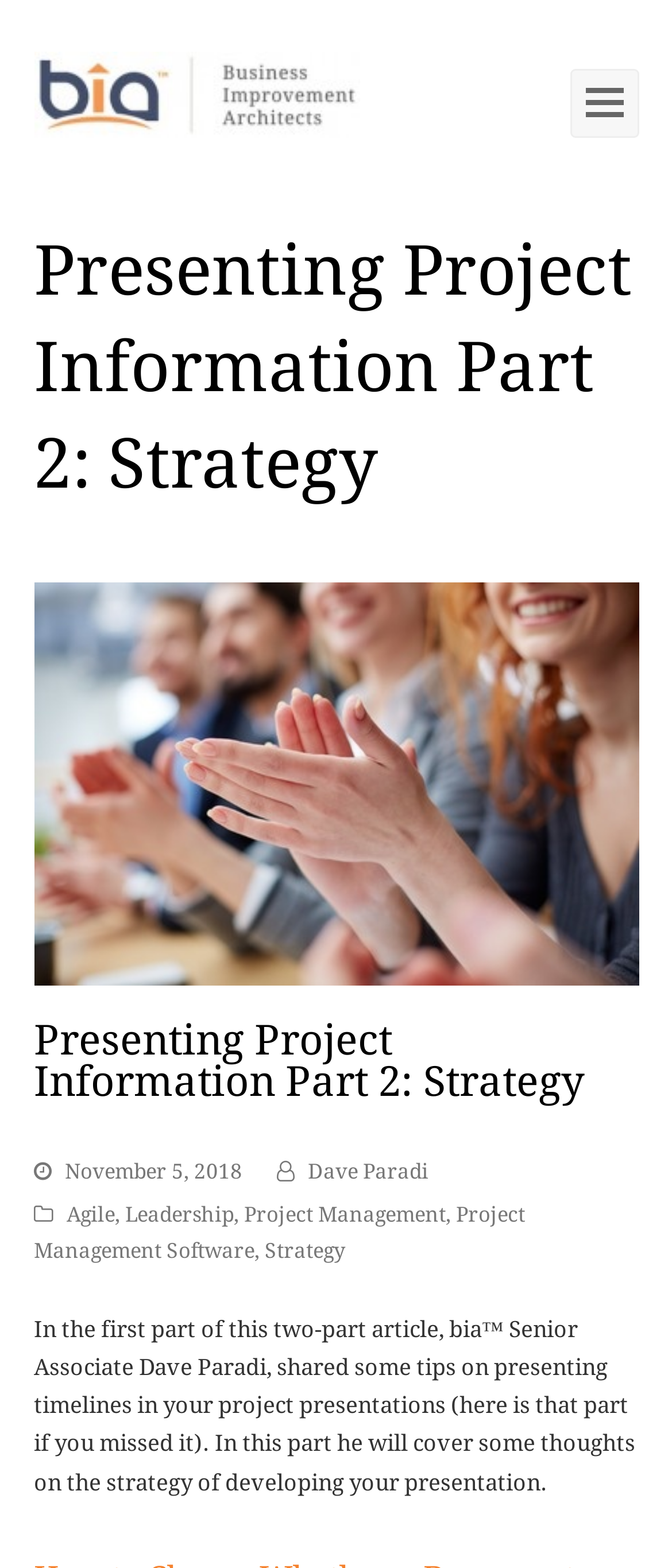Analyze and describe the webpage in a detailed narrative.

The webpage is about the second part of a series on presenting project information, focusing on the strategy of developing a PowerPoint presentation. 

At the top left, there is a logo of "Business Improvement Architects" with a link to the organization's website. Next to it, there is a link to toggle the mobile menu, located at the top right corner of the page.

Below the logo, there is a main heading that reads "Presenting Project Information Part 2: Strategy". This heading is accompanied by an image that spans across the top section of the page. 

Underneath the main heading, there is a subheading with the same title, followed by a section that displays the publication date, "November 5, 2018". 

The author of the article, "Dave Paradi", is credited below the publication date, along with relevant tags such as "Agile", "Leadership", "Project Management", "Project Management Software", and "Strategy". 

The main content of the article starts below the author information, with a brief introduction that summarizes the first part of the series and introduces the topic of the current article, which is the strategy of developing a presentation.